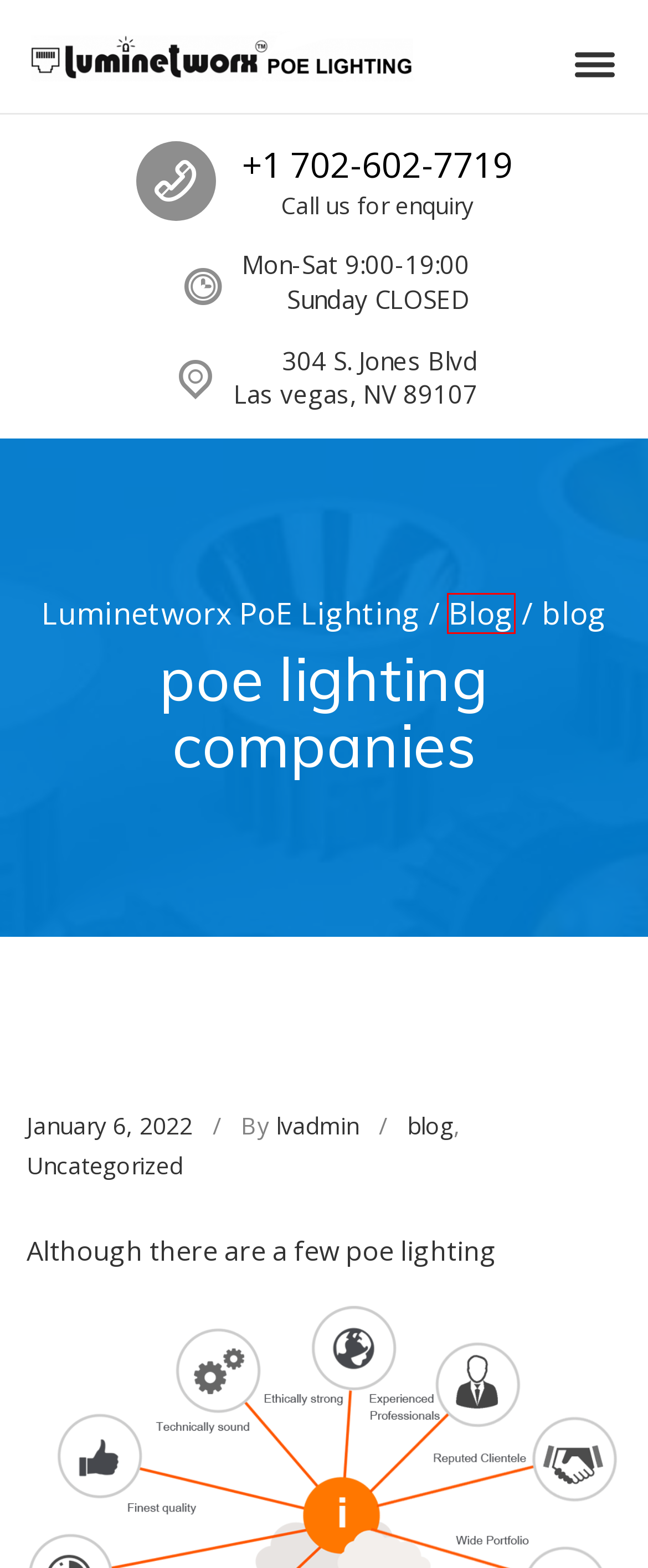You are provided with a screenshot of a webpage containing a red rectangle bounding box. Identify the webpage description that best matches the new webpage after the element in the bounding box is clicked. Here are the potential descriptions:
A. March 2021 - Luminetworx PoE Lighting
B. Uncategorized Archives - Luminetworx PoE Lighting
C. LV Energy Systems – PoE Lighting Controls and Automation
D. October 2021 - Luminetworx PoE Lighting
E. July 2021 - Luminetworx PoE Lighting
F. Blog - Luminetworx PoE Lighting
G. Home 1 Luminetworx PoE Lighting - Luminetworx PoE Lighting
H. blog Archives - Luminetworx PoE Lighting

F